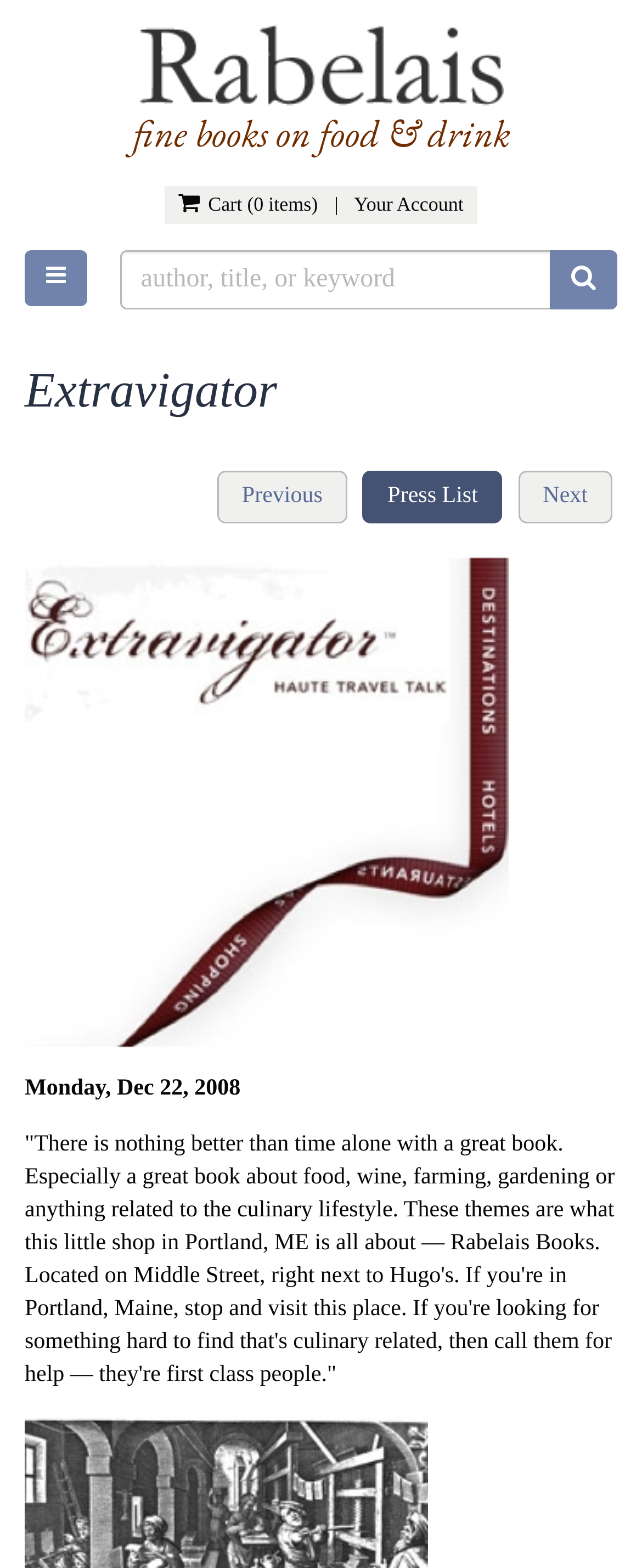Determine the bounding box coordinates of the element that should be clicked to execute the following command: "Submit a search query".

[0.856, 0.16, 0.962, 0.197]